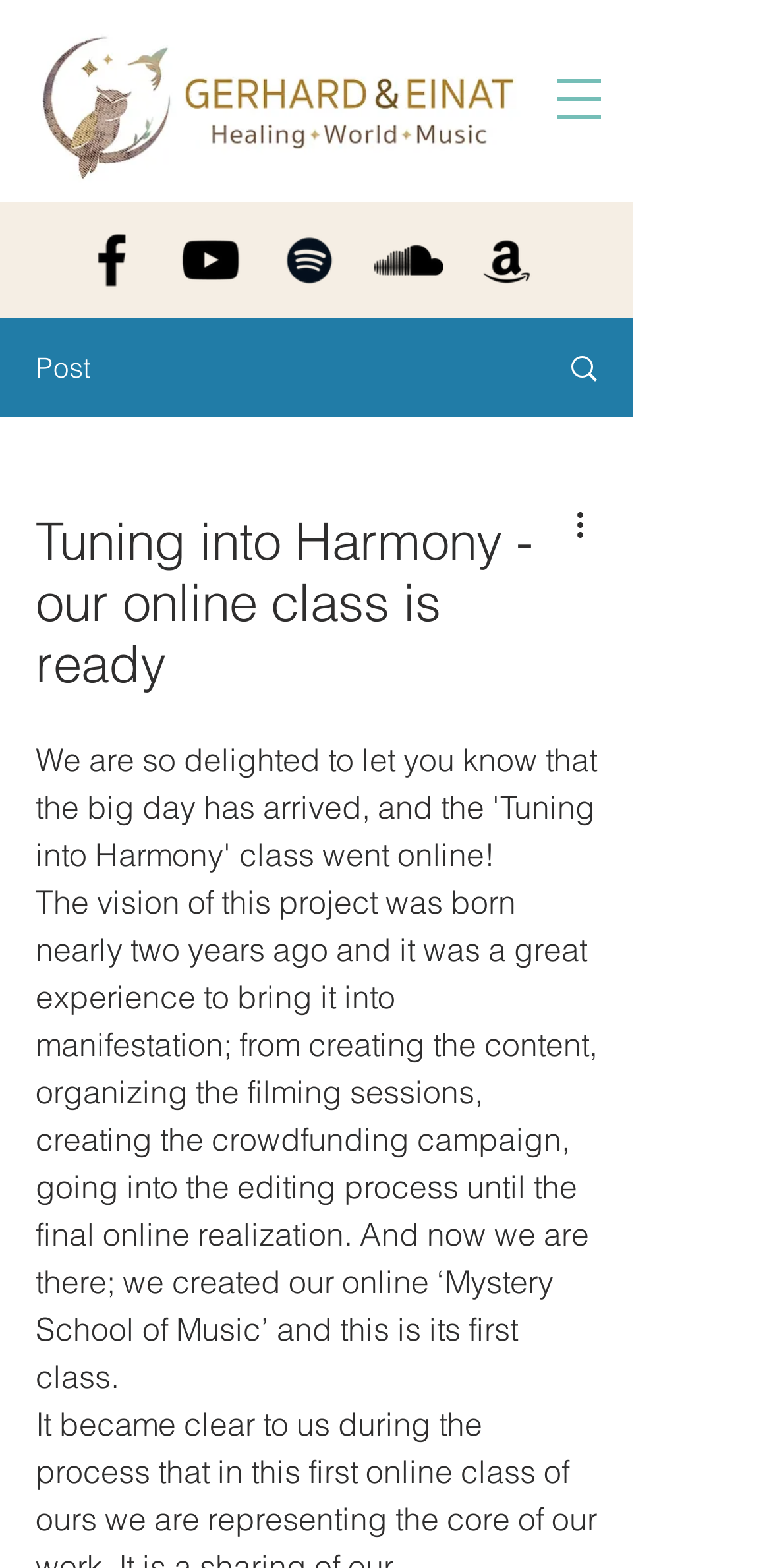How many social media links are available?
Please provide a comprehensive answer based on the contents of the image.

There are five social media links available, namely Facebook, YouTube, and three others, which are not specified by name. These links are part of the 'Social Bar' list.